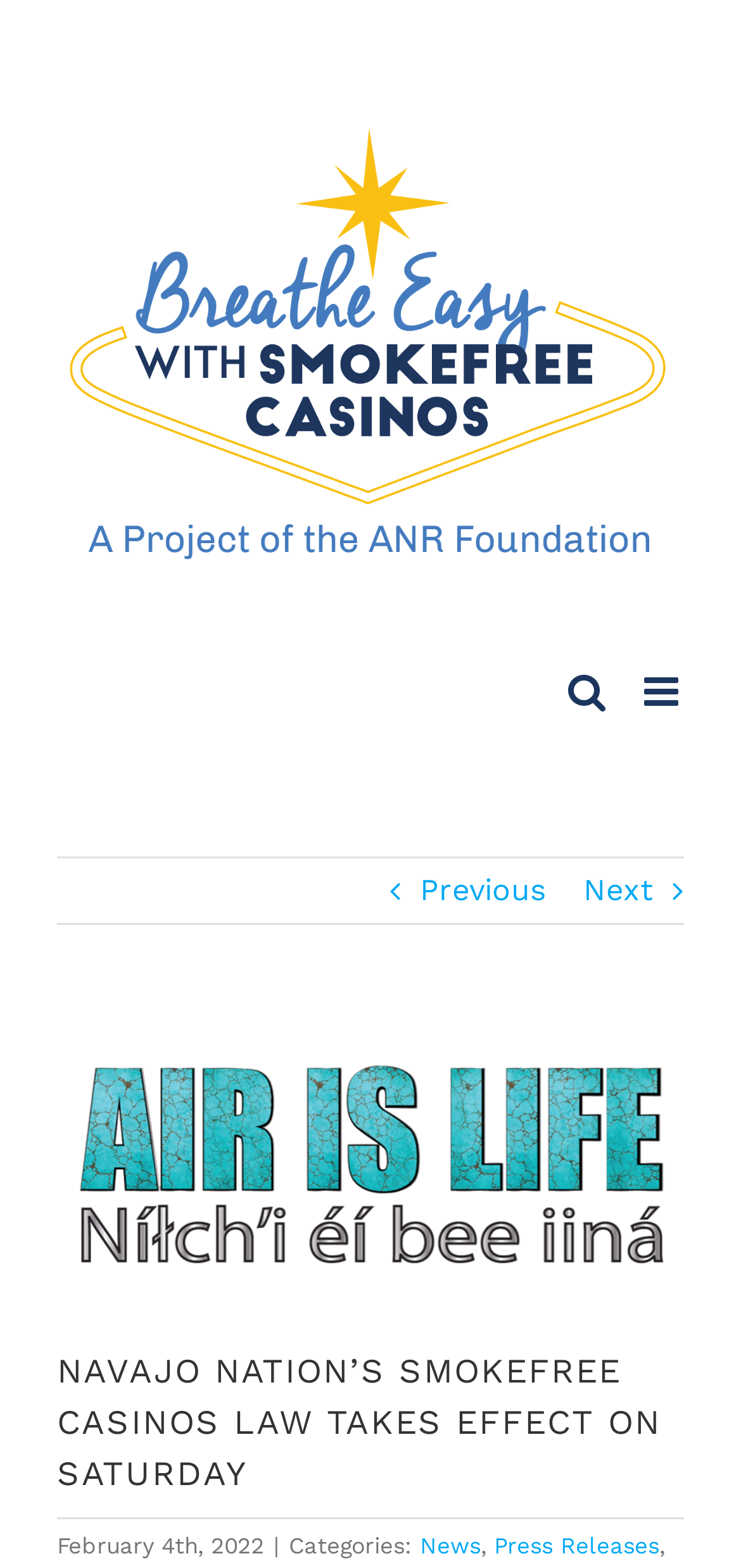Identify the coordinates of the bounding box for the element that must be clicked to accomplish the instruction: "Read News".

[0.567, 0.977, 0.649, 0.994]